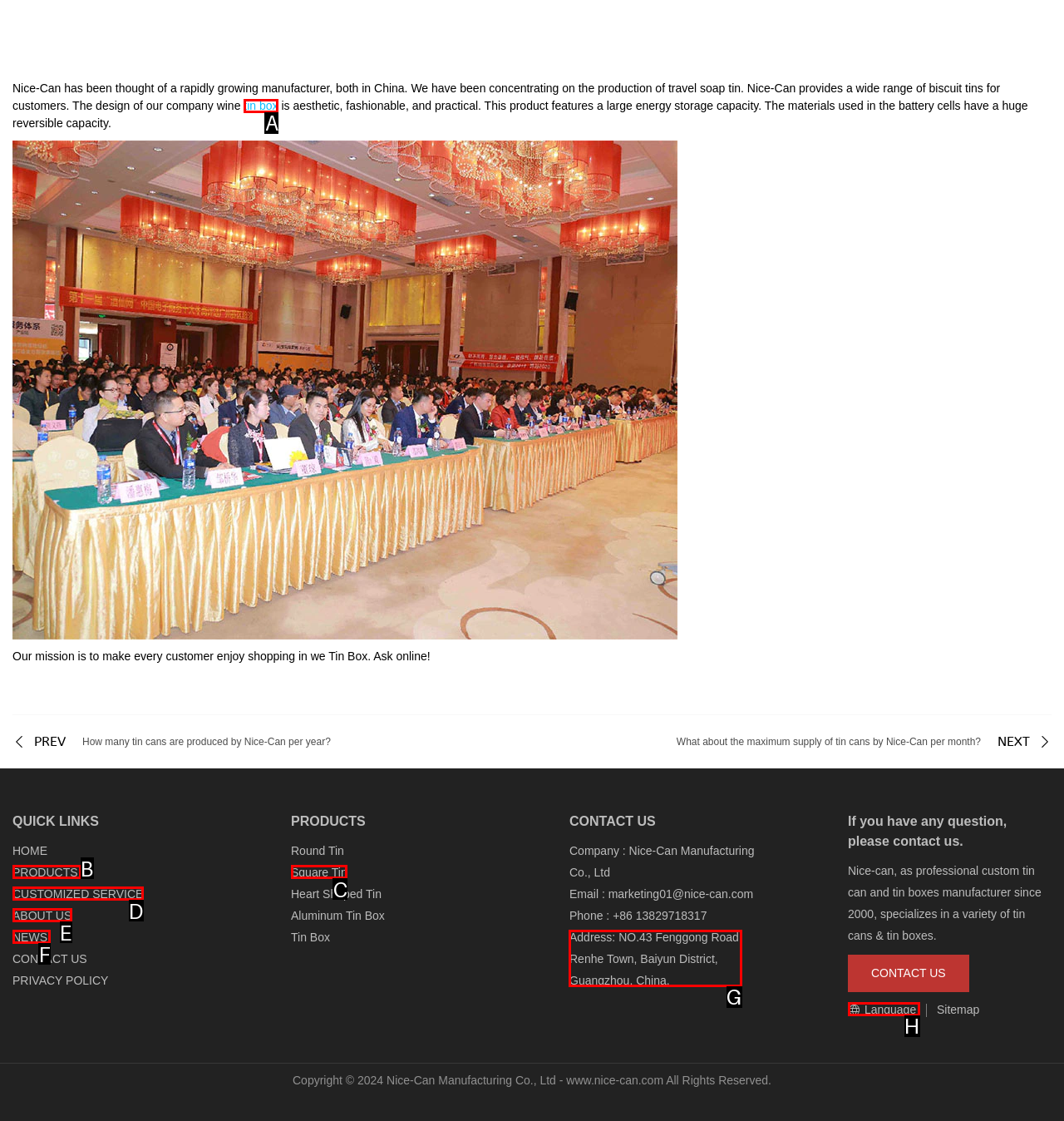Determine the letter of the UI element I should click on to complete the task: Subscribe to the Deploy newsletter from the provided choices in the screenshot.

None